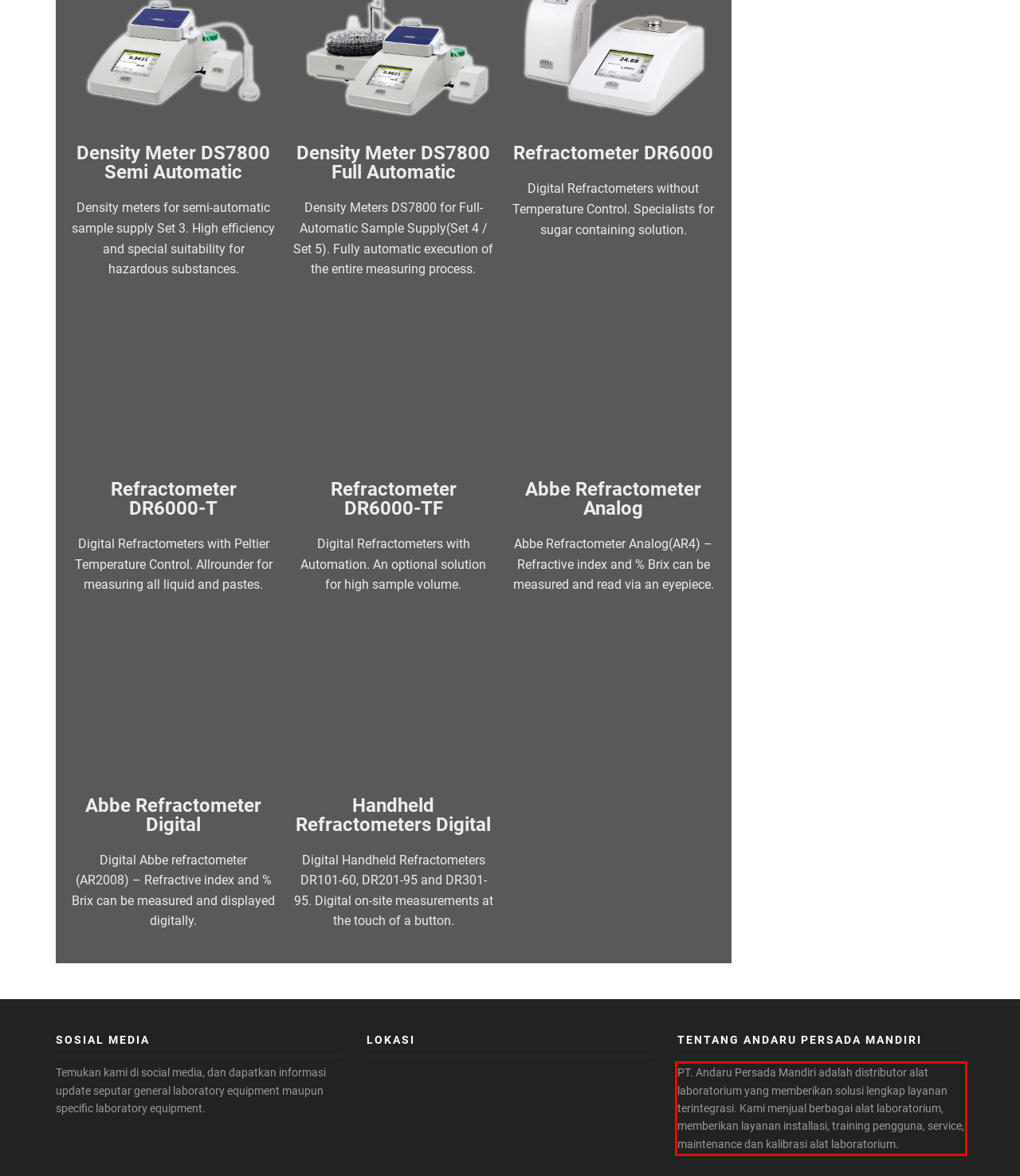Observe the screenshot of the webpage, locate the red bounding box, and extract the text content within it.

PT. Andaru Persada Mandiri adalah distributor alat laboratorium yang memberikan solusi lengkap layanan terintegrasi. Kami menjual berbagai alat laboratorium, memberikan layanan installasi, training pengguna, service, maintenance dan kalibrasi alat laboratorium.